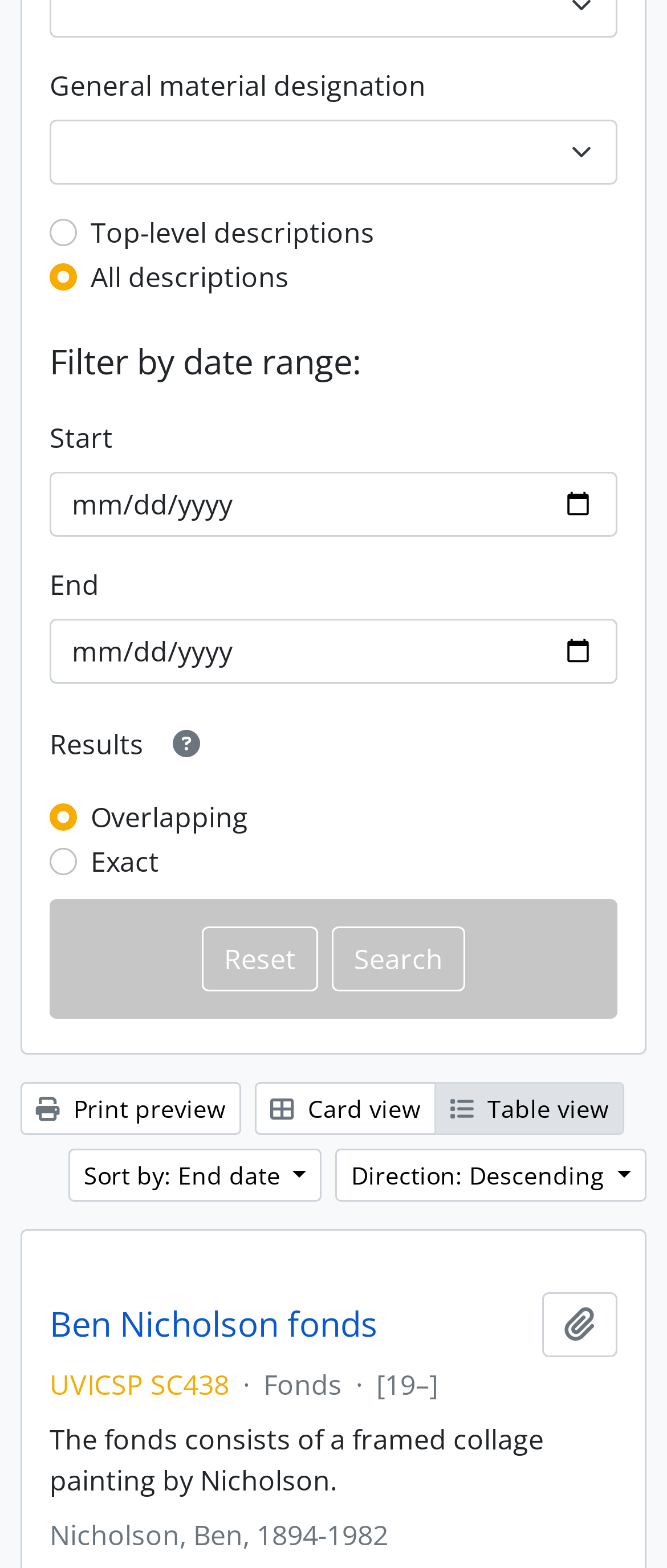Highlight the bounding box coordinates of the element you need to click to perform the following instruction: "View in card view."

[0.382, 0.69, 0.654, 0.723]